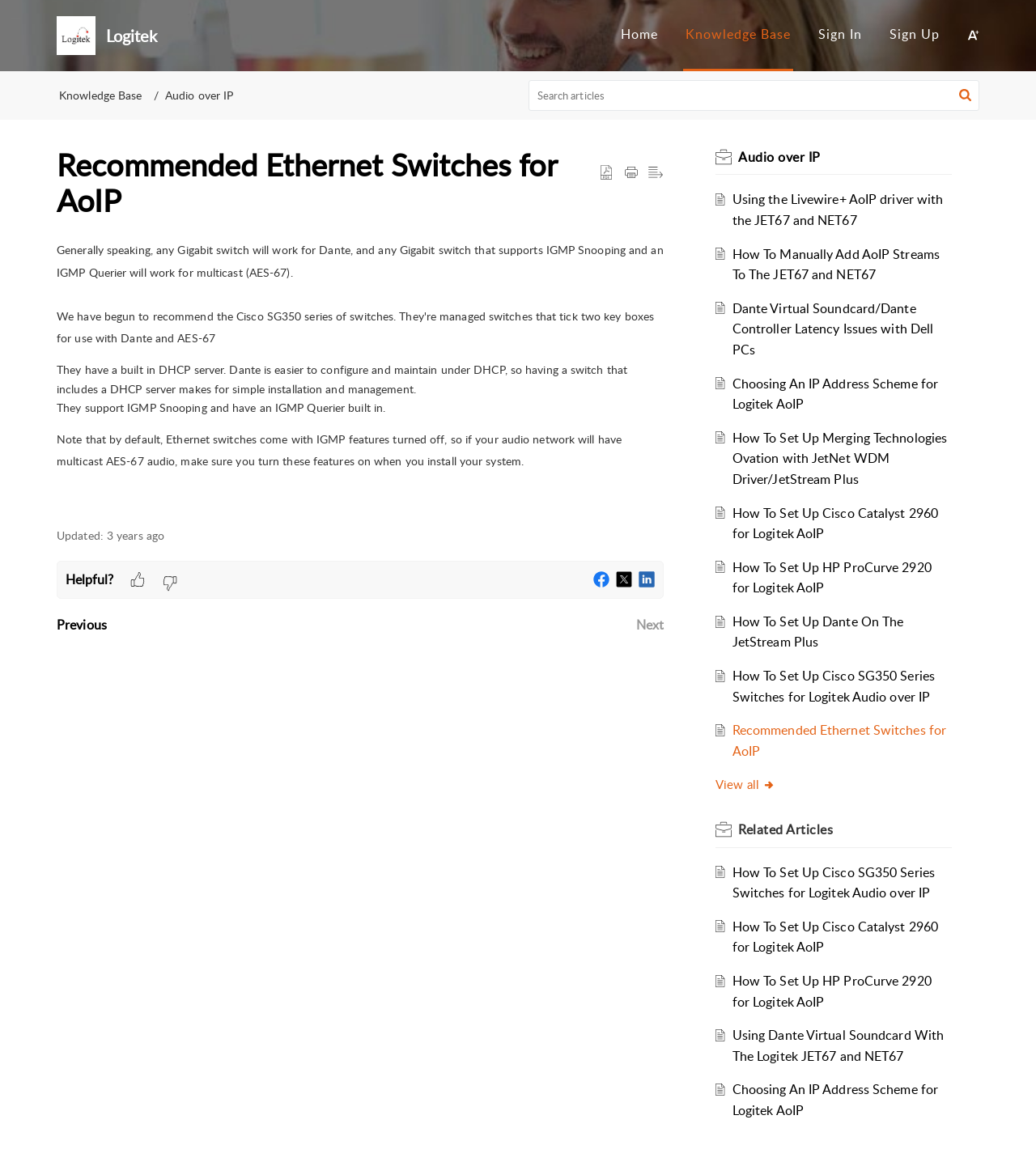Using the element description provided, determine the bounding box coordinates in the format (top-left x, top-left y, bottom-right x, bottom-right y). Ensure that all values are floating point numbers between 0 and 1. Element description: Recommended Ethernet Switches for AoIP

[0.707, 0.621, 0.913, 0.654]